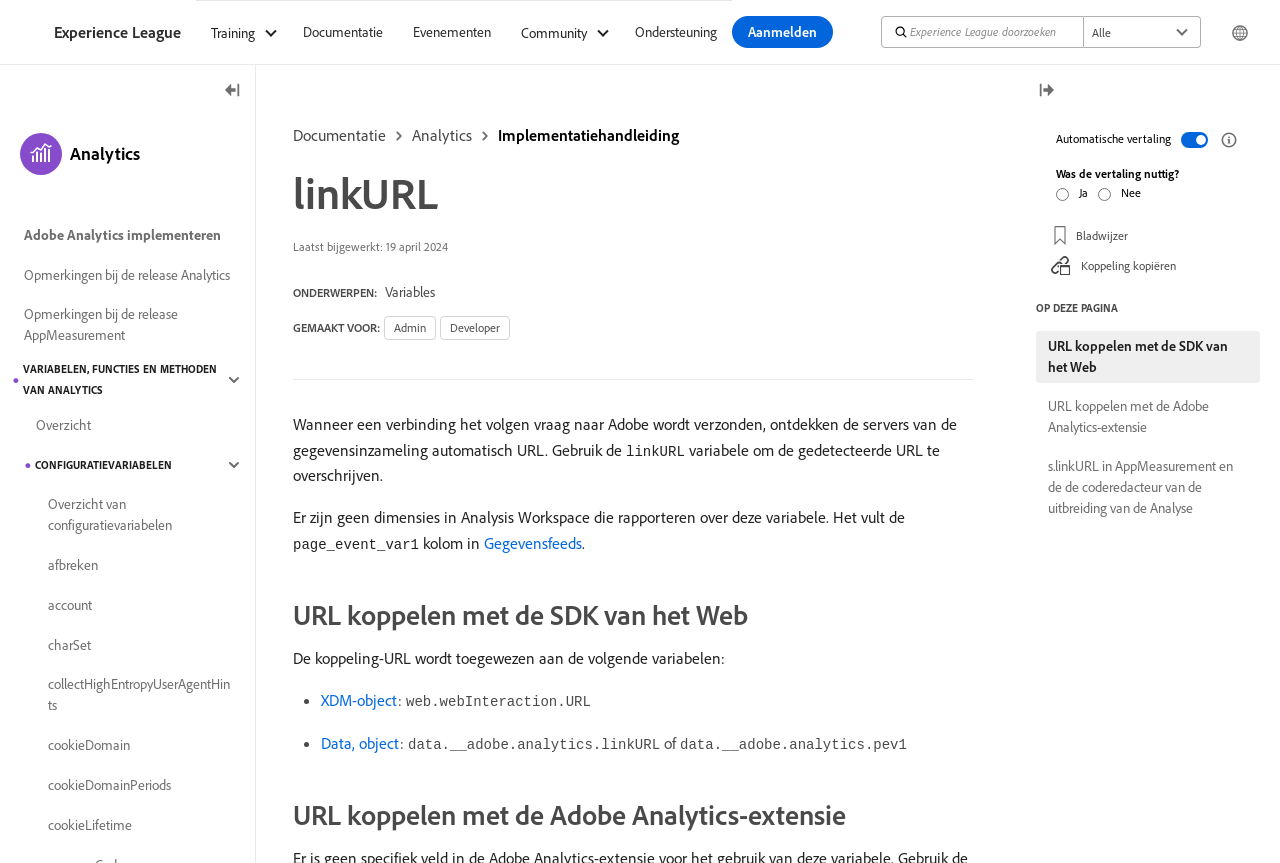Highlight the bounding box coordinates of the element that should be clicked to carry out the following instruction: "Click the logo". The coordinates must be given as four float numbers ranging from 0 to 1, i.e., [left, top, right, bottom].

[0.012, 0.019, 0.03, 0.051]